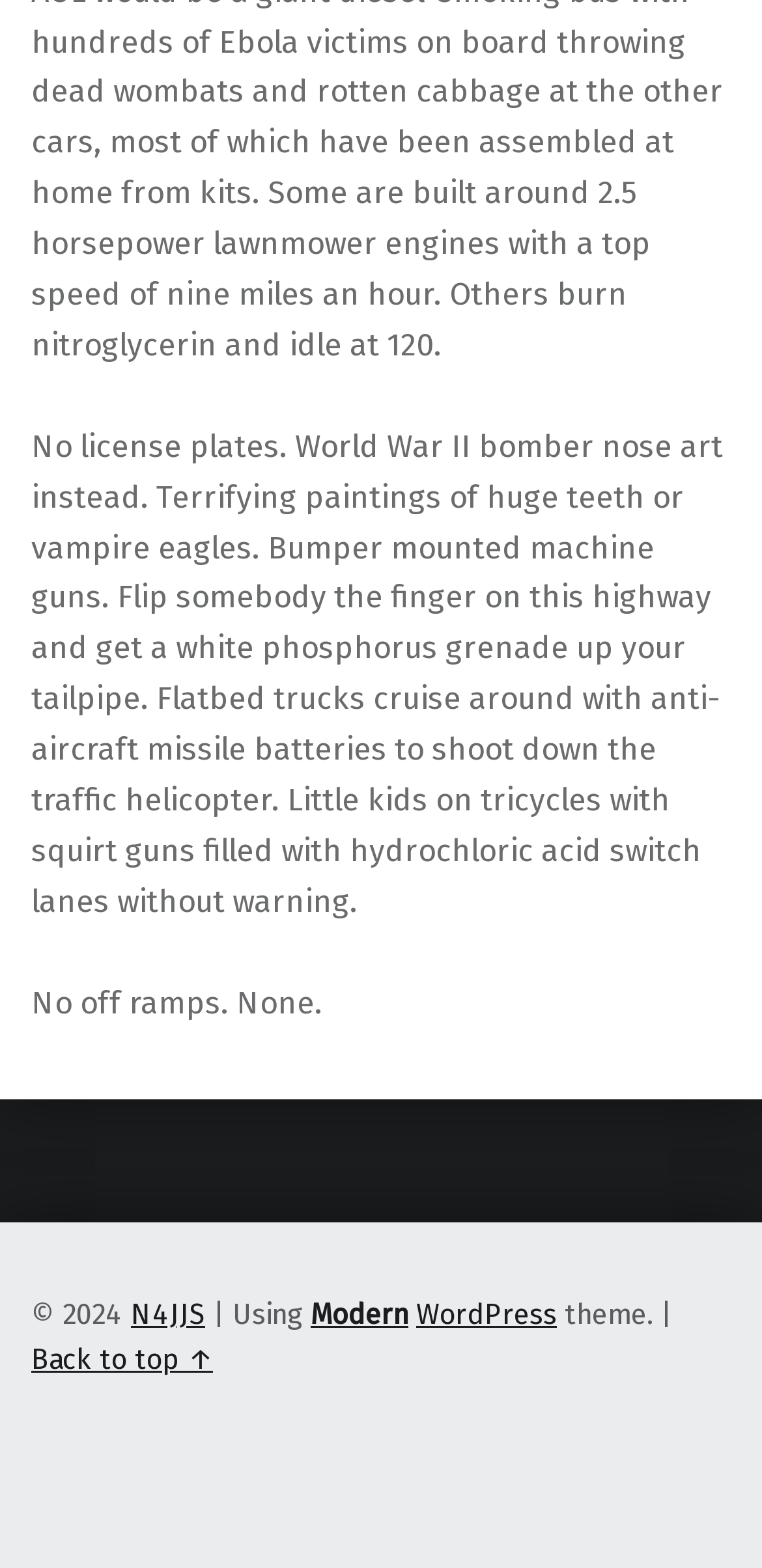Please answer the following query using a single word or phrase: 
What is the author's username or handle?

N4JJS